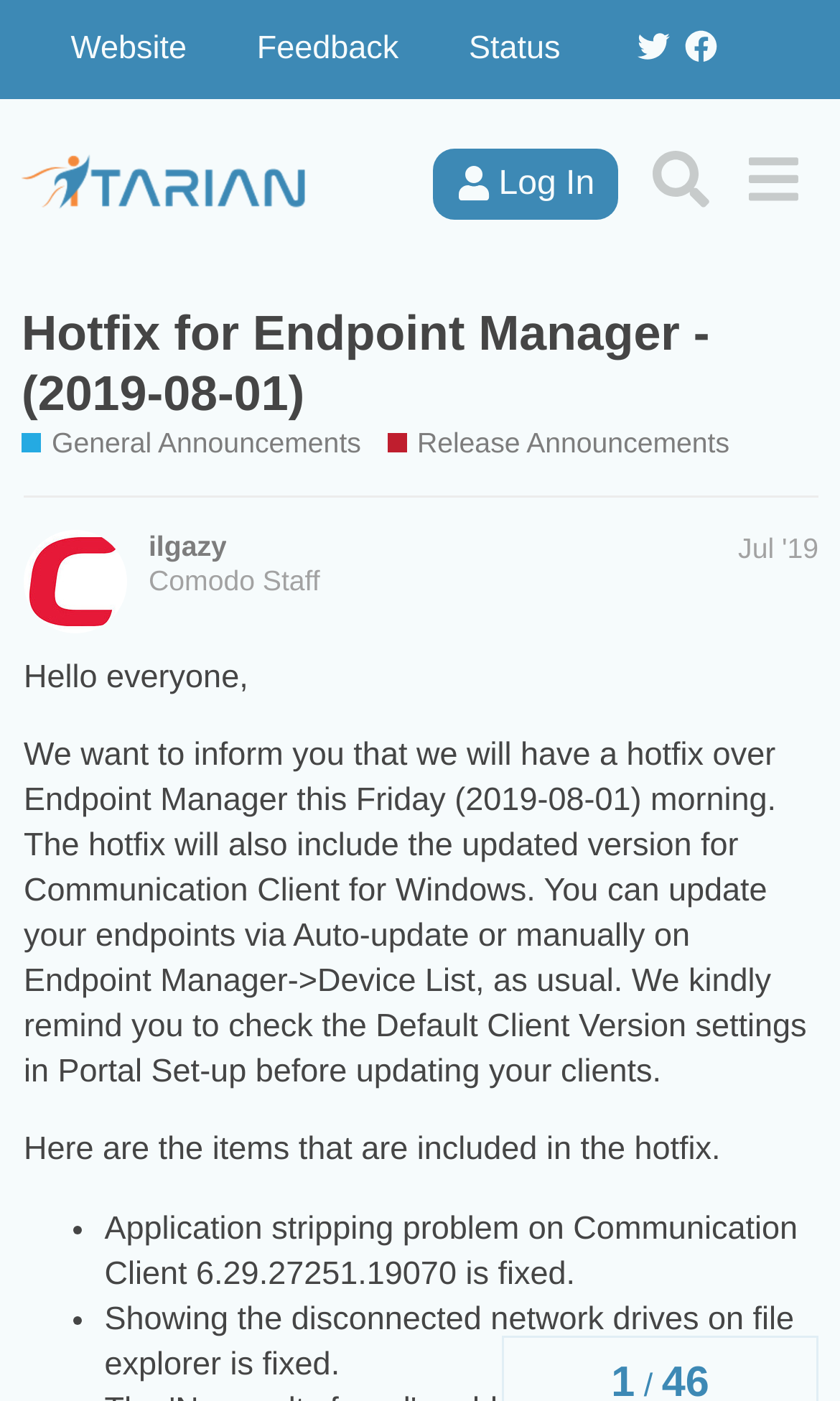Generate the text content of the main heading of the webpage.

Hotfix for Endpoint Manager - (2019-08-01)